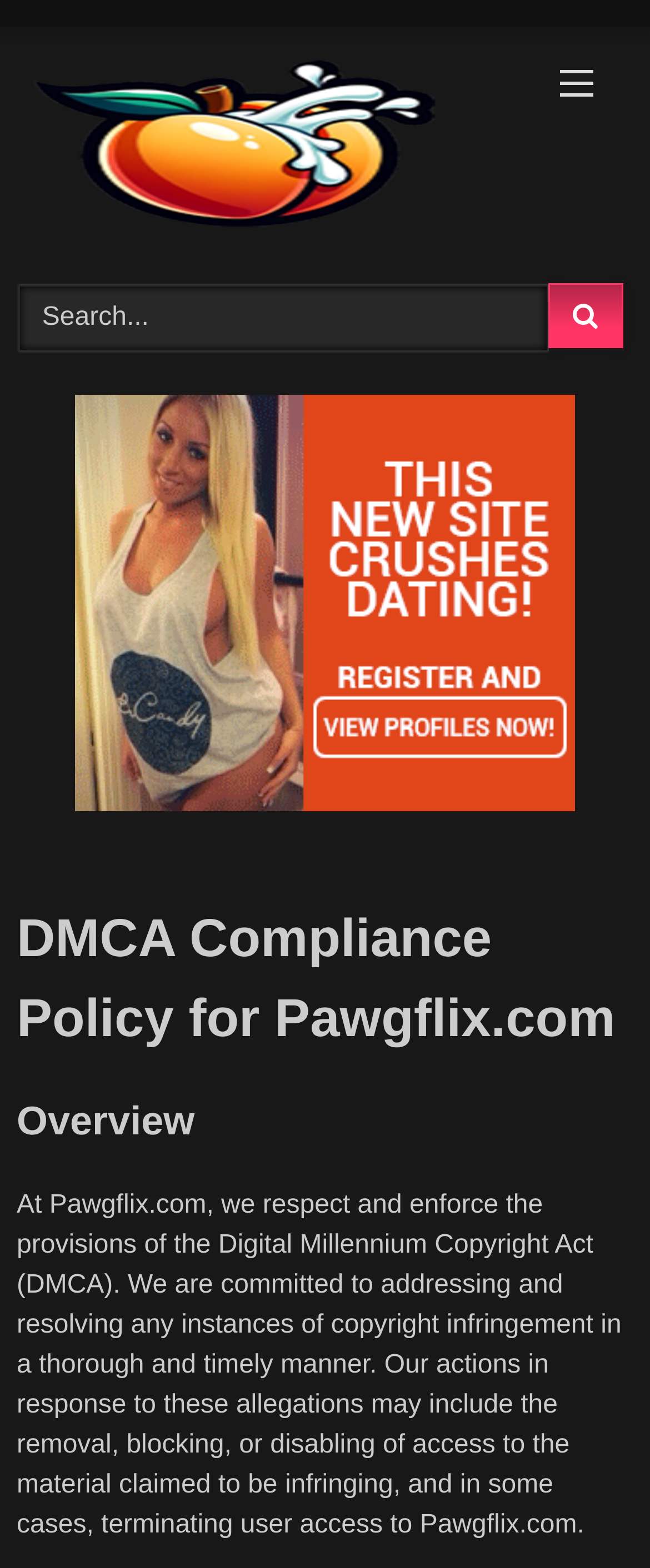Look at the image and answer the question in detail:
What is the search box for?

I identified the search box by its placeholder text 'Search...' and its location near the top of the page, suggesting that it is a search function for the website.